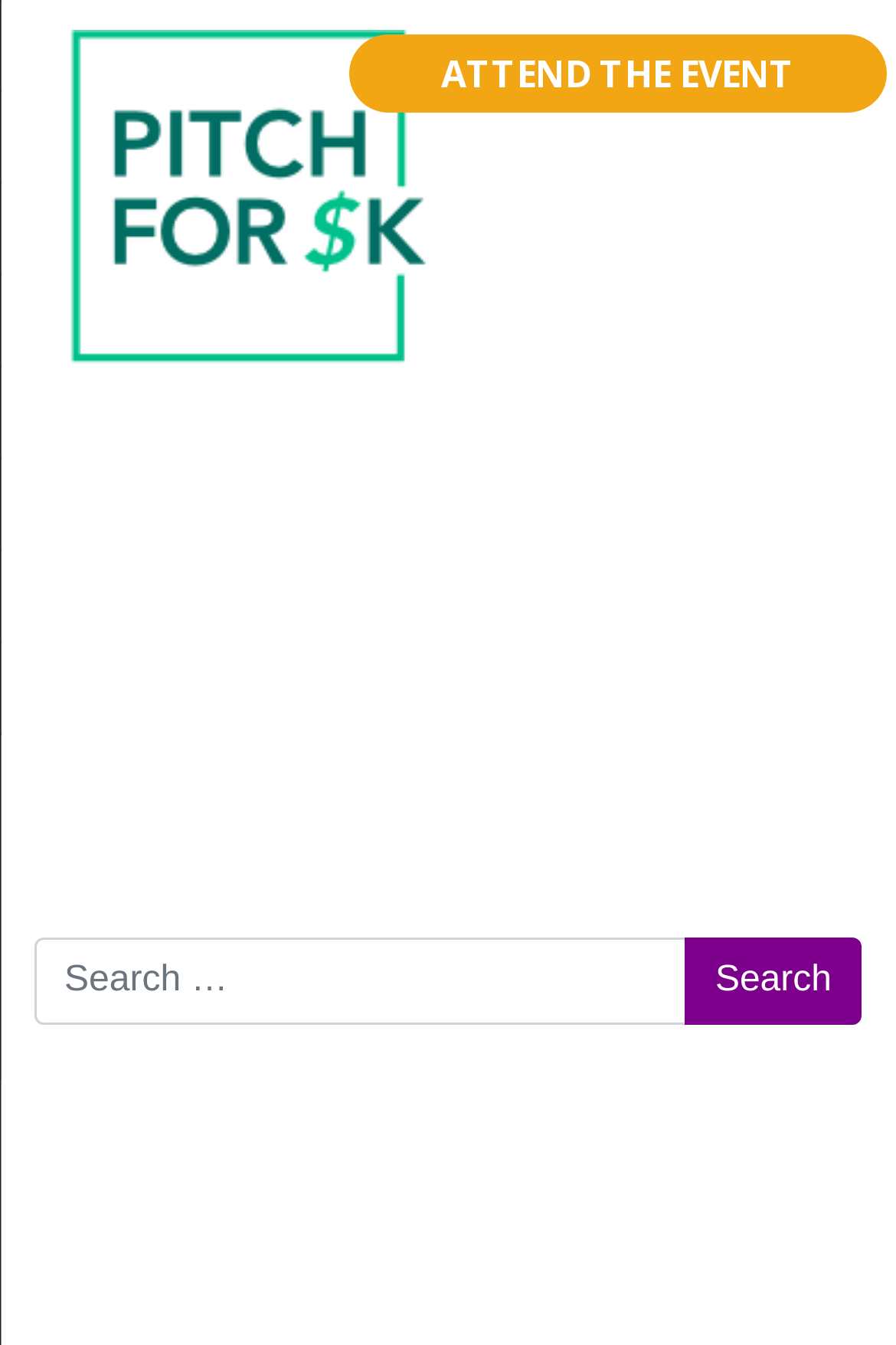Locate the UI element described by Blog 162 and provide its bounding box coordinates. Use the format (top-left x, top-left y, bottom-right x, bottom-right y) with all values as floating point numbers between 0 and 1.

None